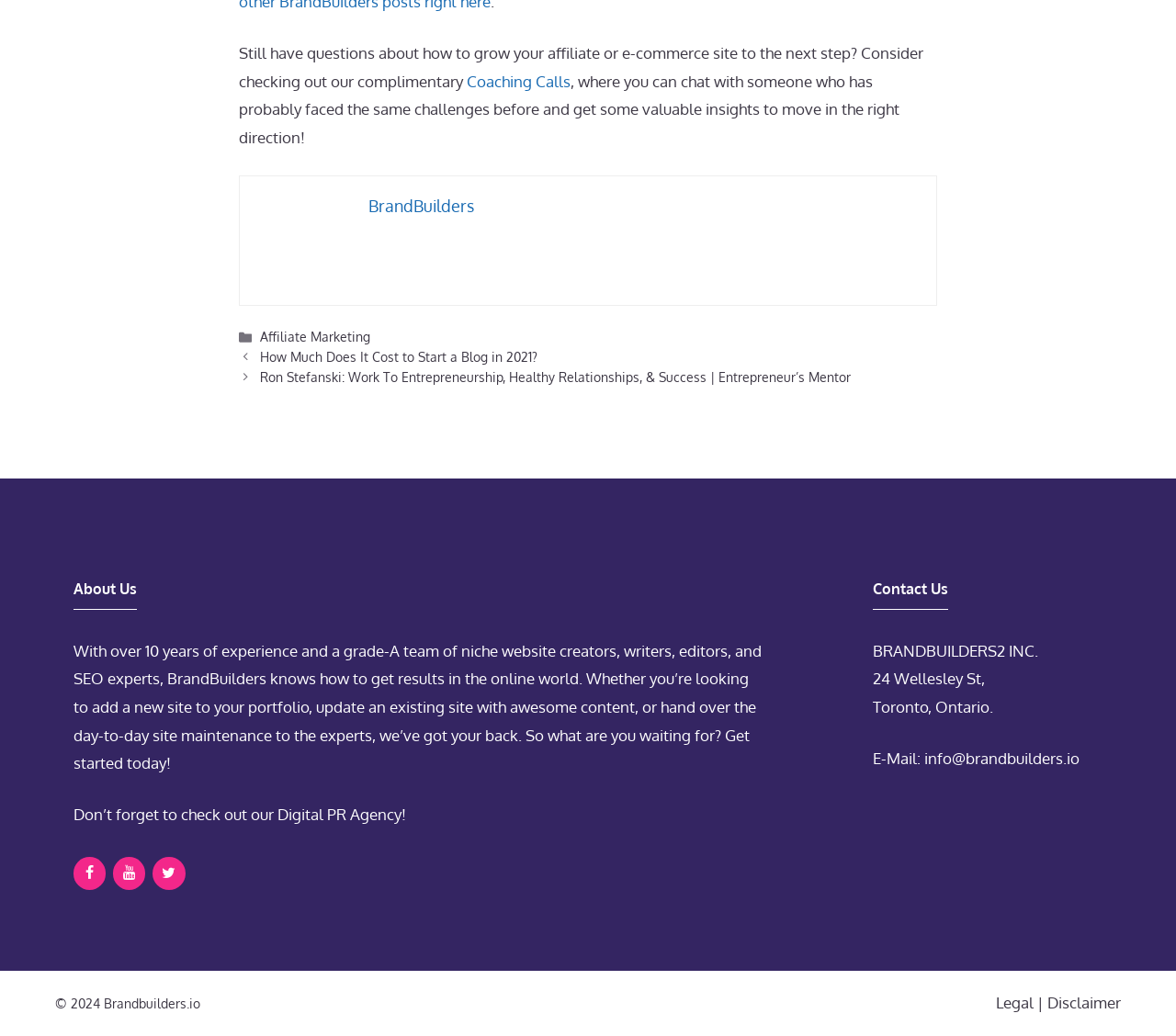Find the bounding box coordinates of the element to click in order to complete this instruction: "Read the About Us section". The bounding box coordinates must be four float numbers between 0 and 1, denoted as [left, top, right, bottom].

[0.062, 0.551, 0.116, 0.589]